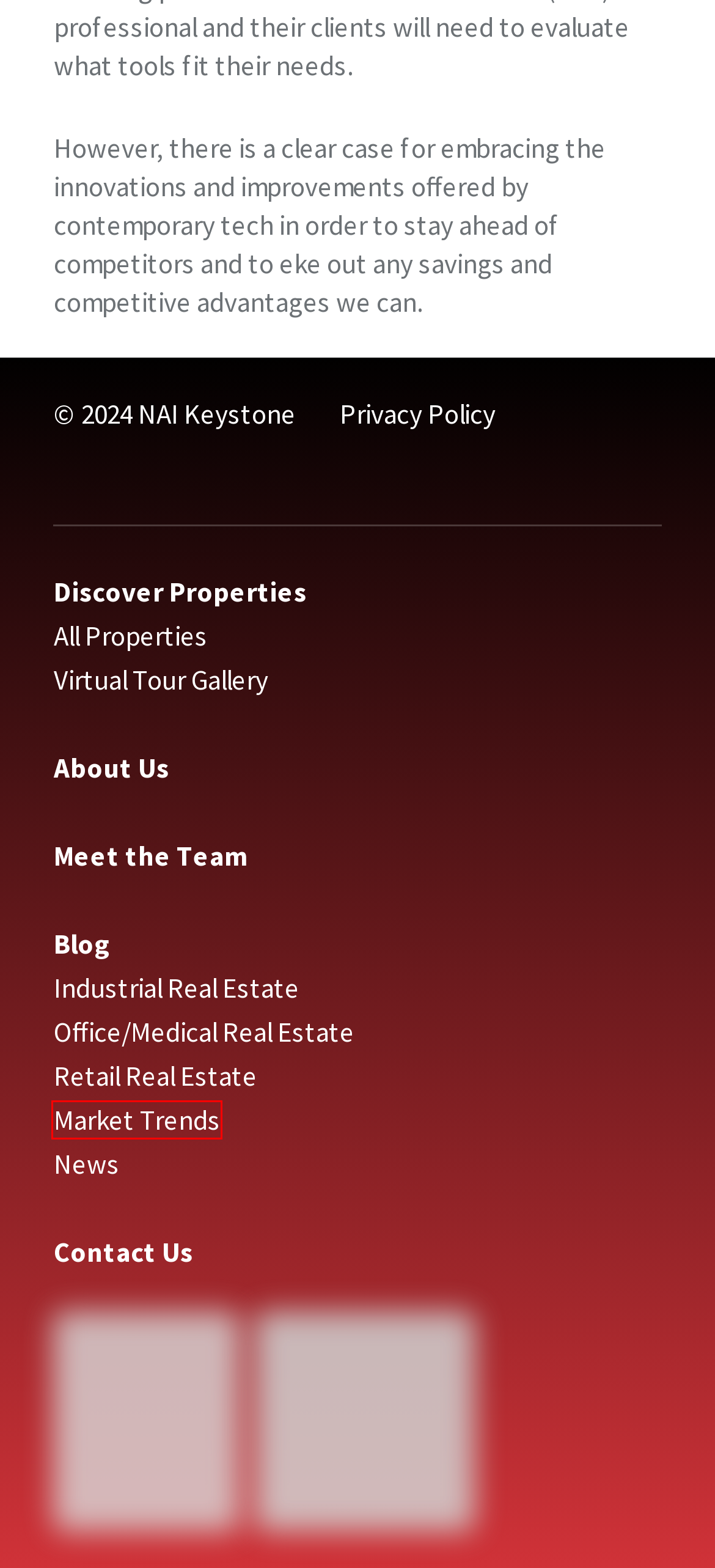You are given a screenshot of a webpage with a red rectangle bounding box around a UI element. Select the webpage description that best matches the new webpage after clicking the element in the bounding box. Here are the candidates:
A. News Archives - NAI Keystone
B. Contact Us - NAI Keystone
C. Retail Real Estate Archives - NAI Keystone
D. Virtual Tour Gallery - NAI Keystone
E. Office/Medical Real Estate Archives - NAI Keystone
F. Market Trends Archives - NAI Keystone
G. Privacy Policy - NAI Keystone
H. Industrial Real Estate Archives - NAI Keystone

F